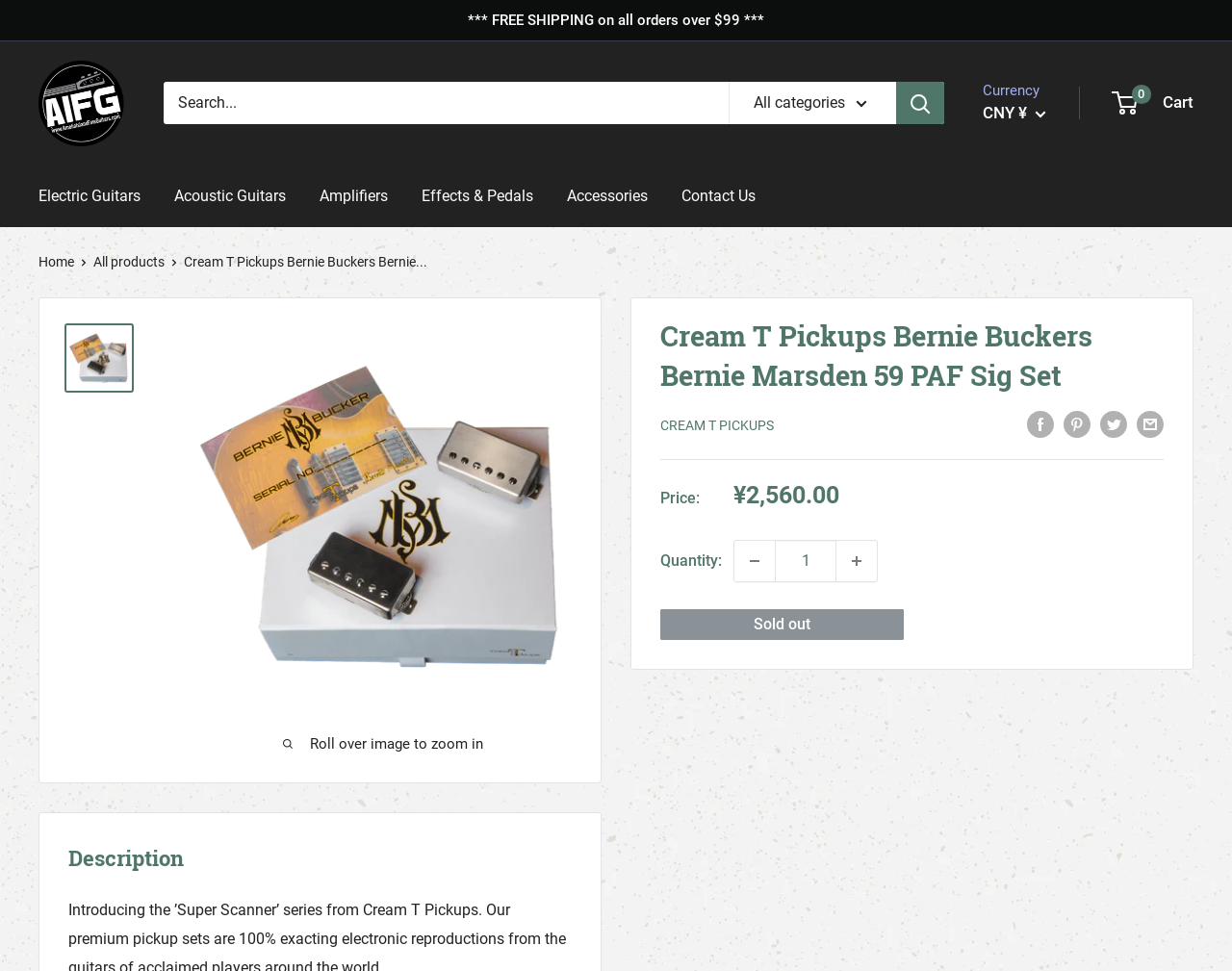Answer succinctly with a single word or phrase:
What is the free shipping threshold?

99